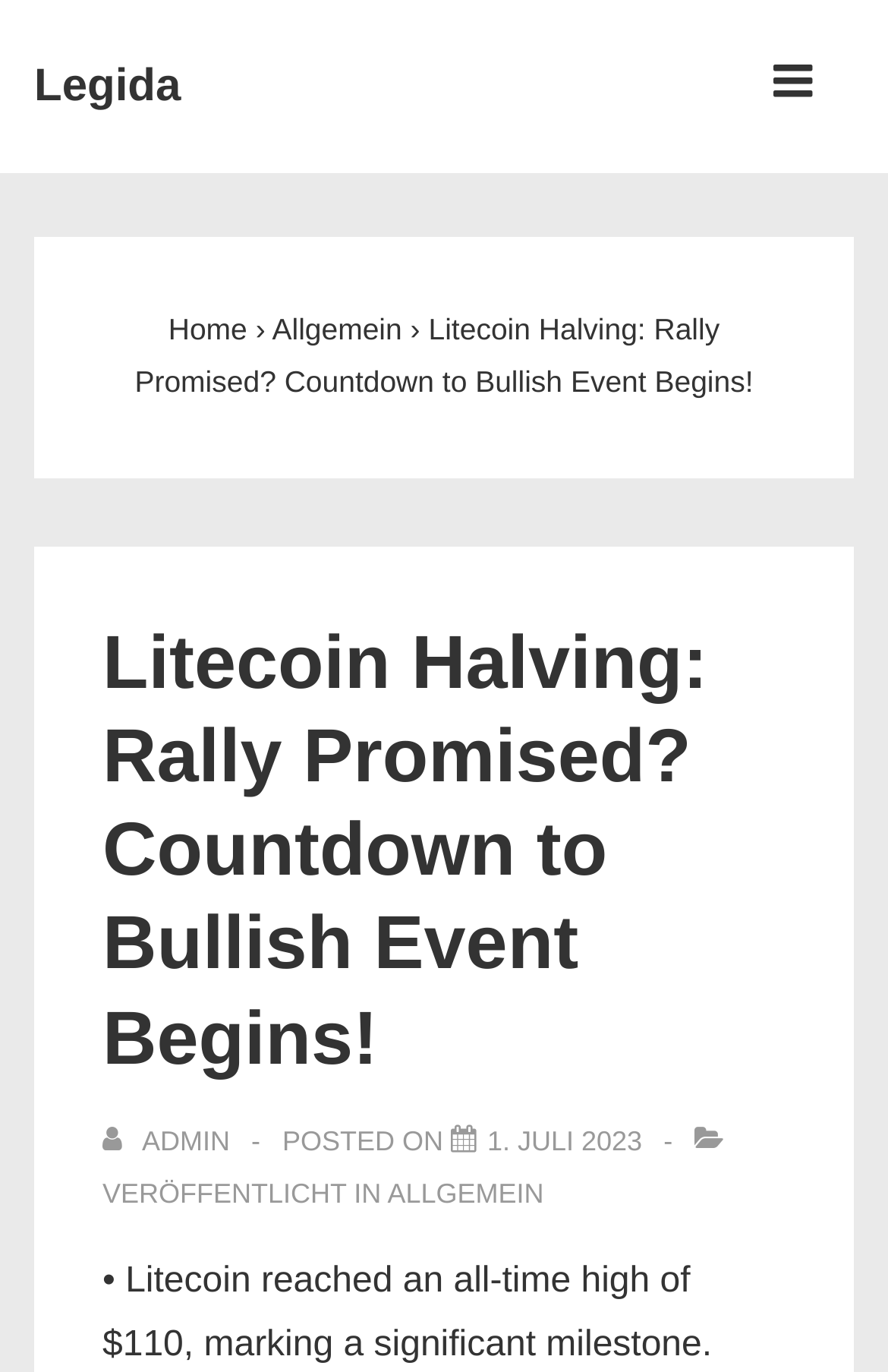Locate the UI element that matches the description 1. Juli 2023 in the webpage screenshot. Return the bounding box coordinates in the format (top-left x, top-left y, bottom-right x, bottom-right y), with values ranging from 0 to 1.

[0.549, 0.82, 0.723, 0.843]